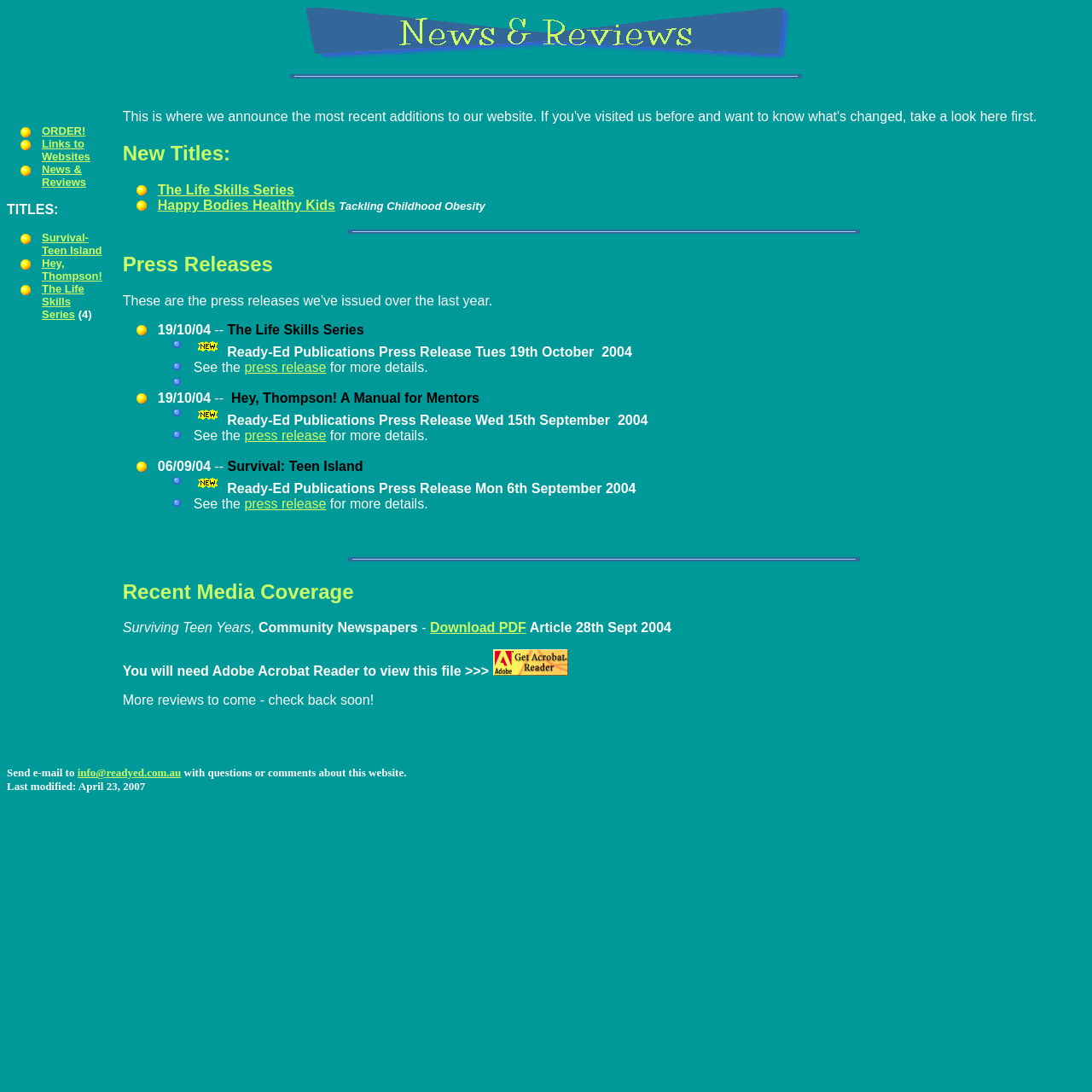Can you give a detailed response to the following question using the information from the image? What is the first new title announced?

The first new title announced can be found in the 'New Titles' section, which is a table with a bounding box coordinate of [0.112, 0.167, 0.994, 0.195]. The first row of the table contains an image and a link with the text 'The Life Skills Series', indicating that it is the first new title announced.